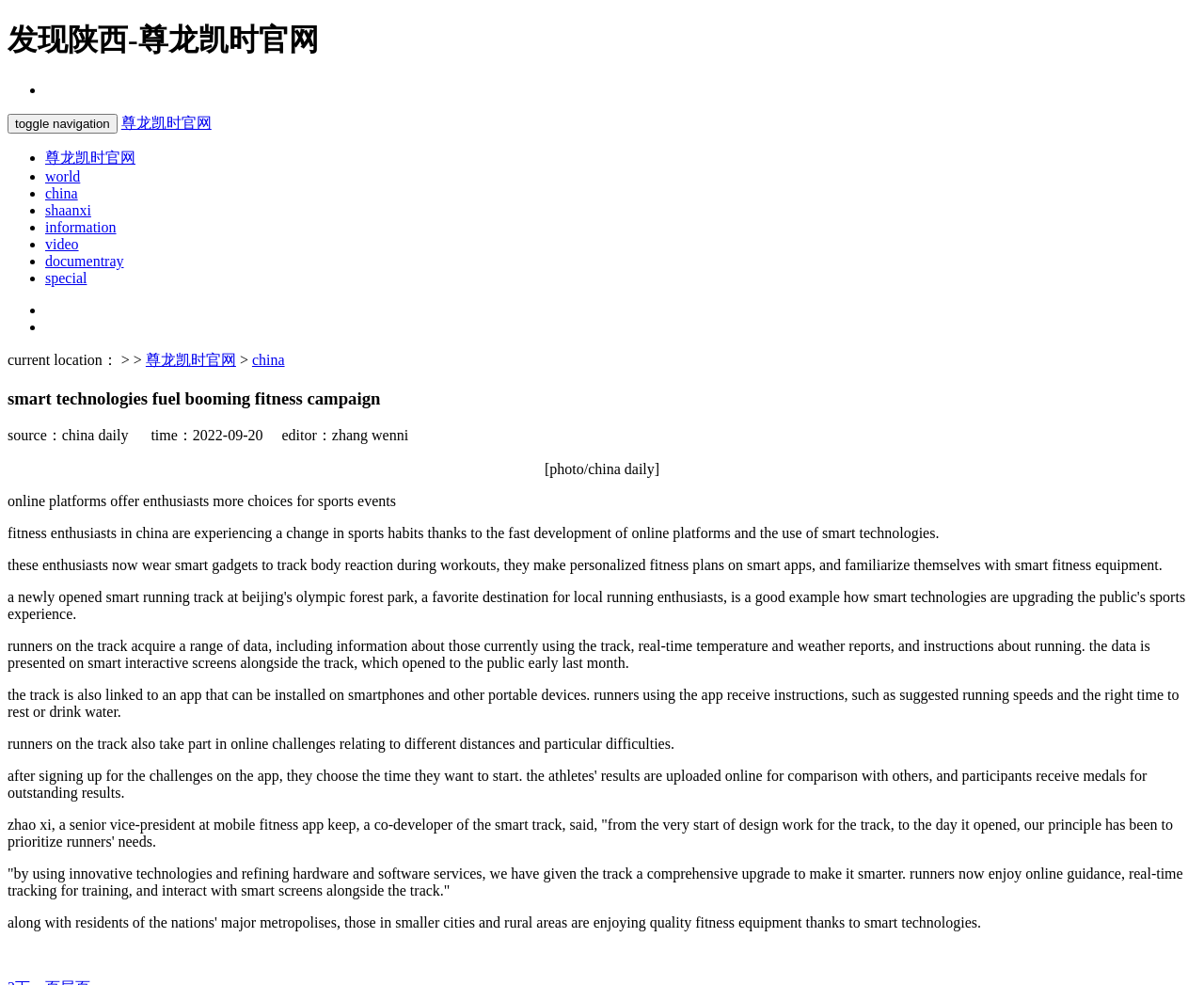Provide a short answer to the following question with just one word or phrase: What is the name of the mobile fitness app?

keep